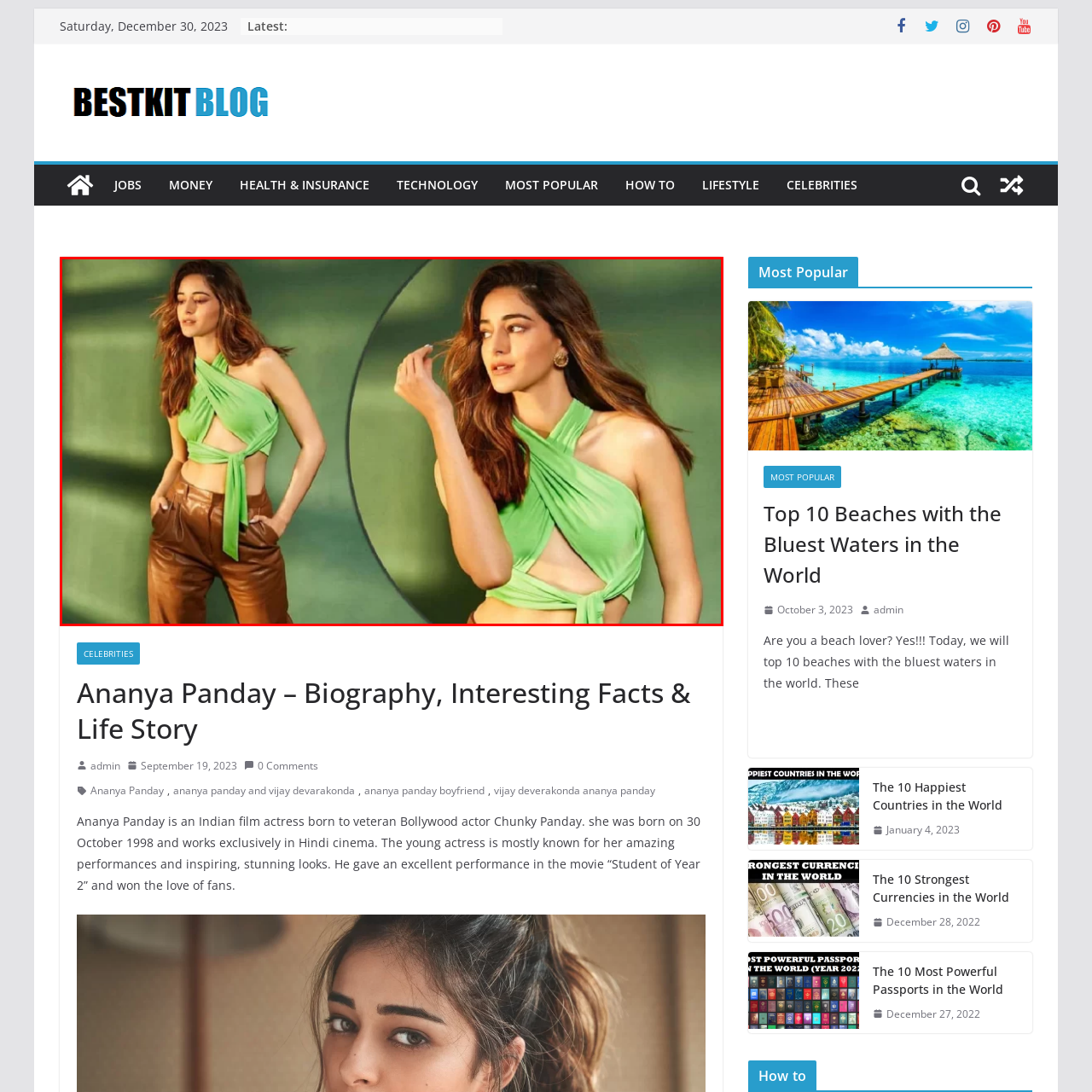Check the image highlighted by the red rectangle and provide a single word or phrase for the question:
What is Ananya's pose in the image?

relaxed